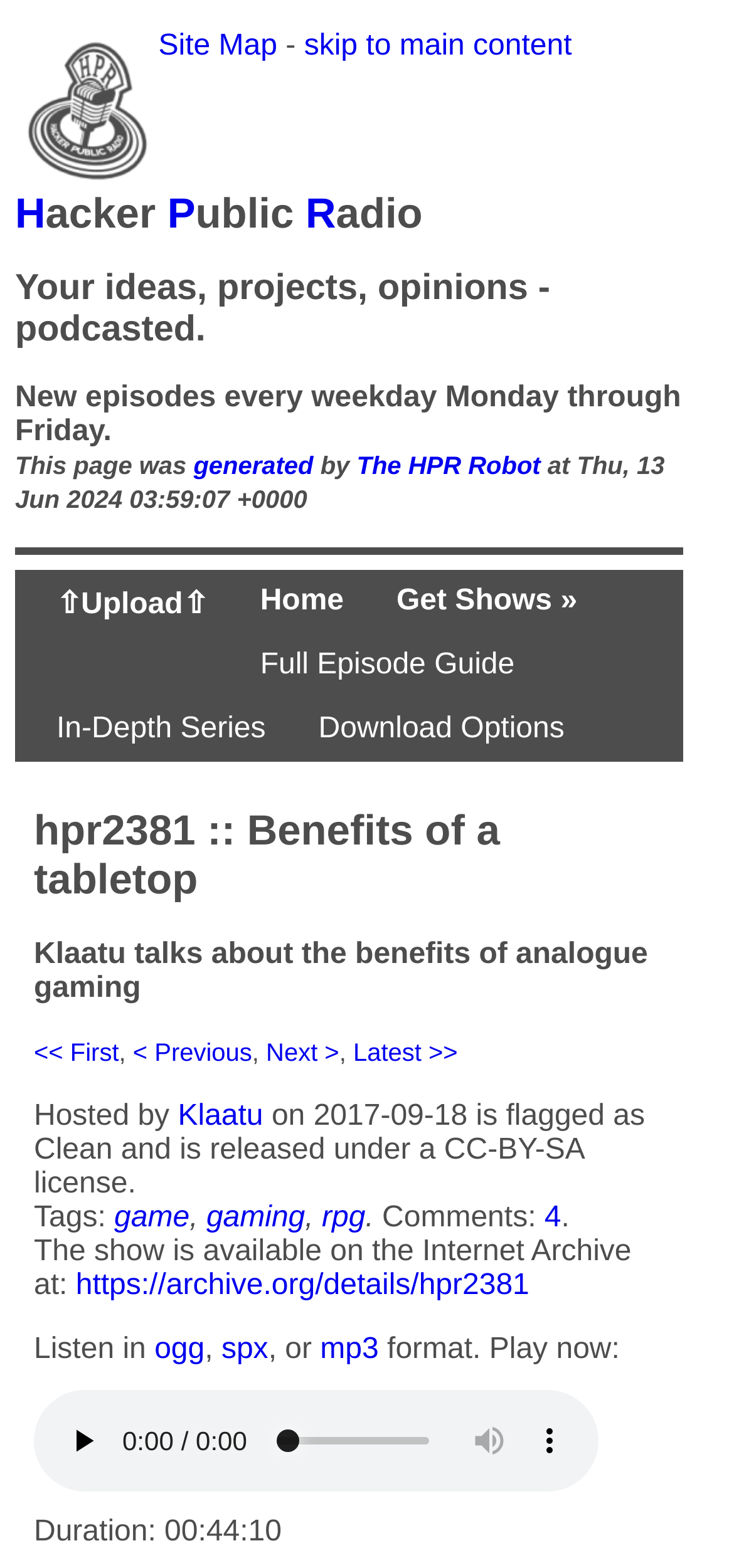What is the title of the latest episode?
Using the image, answer in one word or phrase.

Benefits of a tabletop